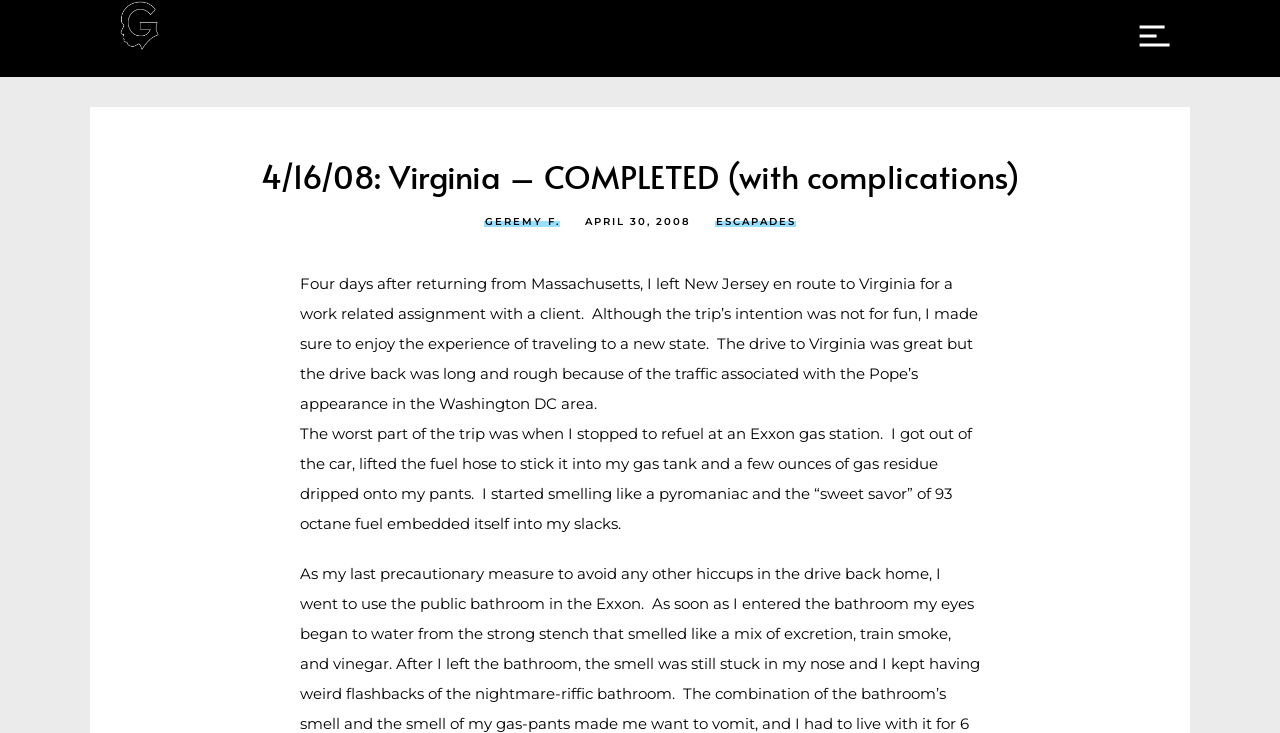Predict the bounding box coordinates for the UI element described as: "Geremy F.". The coordinates should be four float numbers between 0 and 1, presented as [left, top, right, bottom].

[0.379, 0.294, 0.437, 0.312]